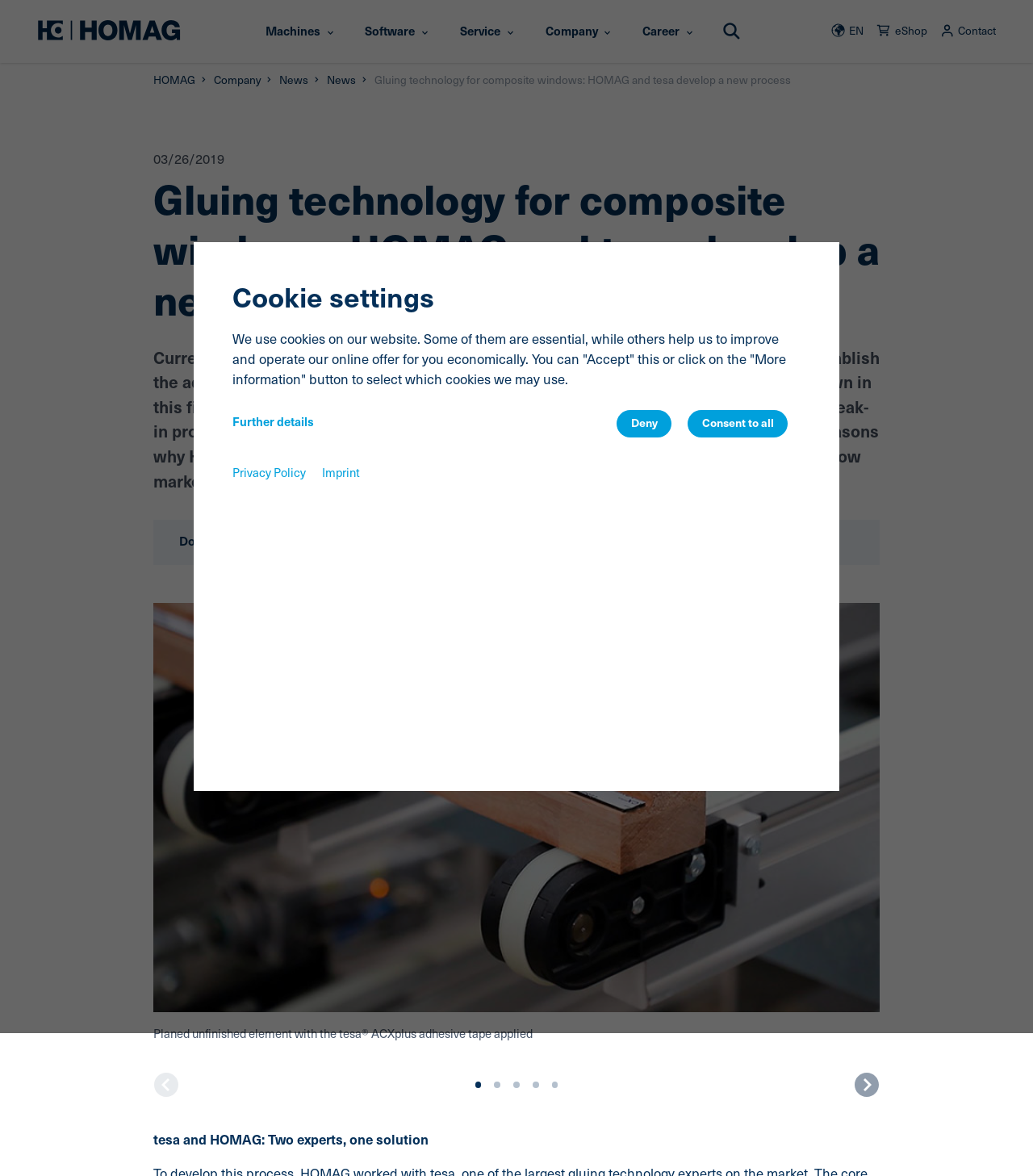What is the topic of the news article? From the image, respond with a single word or brief phrase.

Gluing technology for composite windows